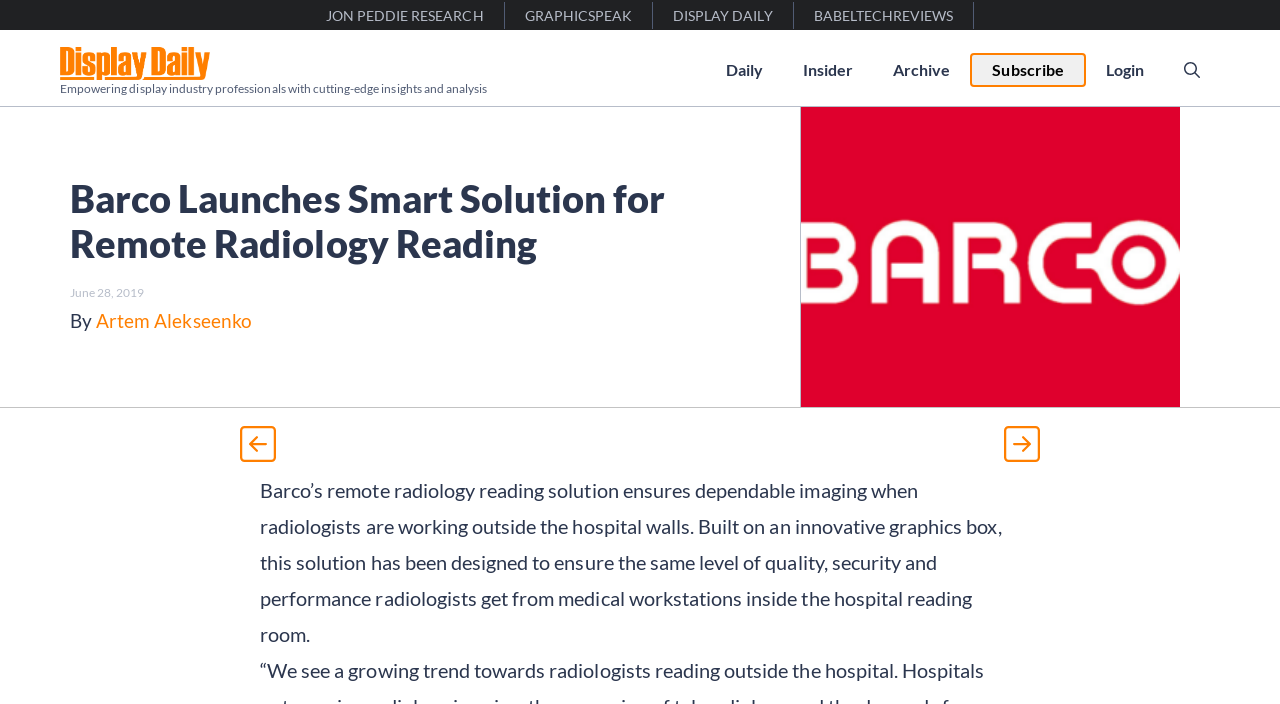Locate the bounding box coordinates of the clickable part needed for the task: "Read article by Artem Alekseenko".

[0.075, 0.438, 0.197, 0.471]